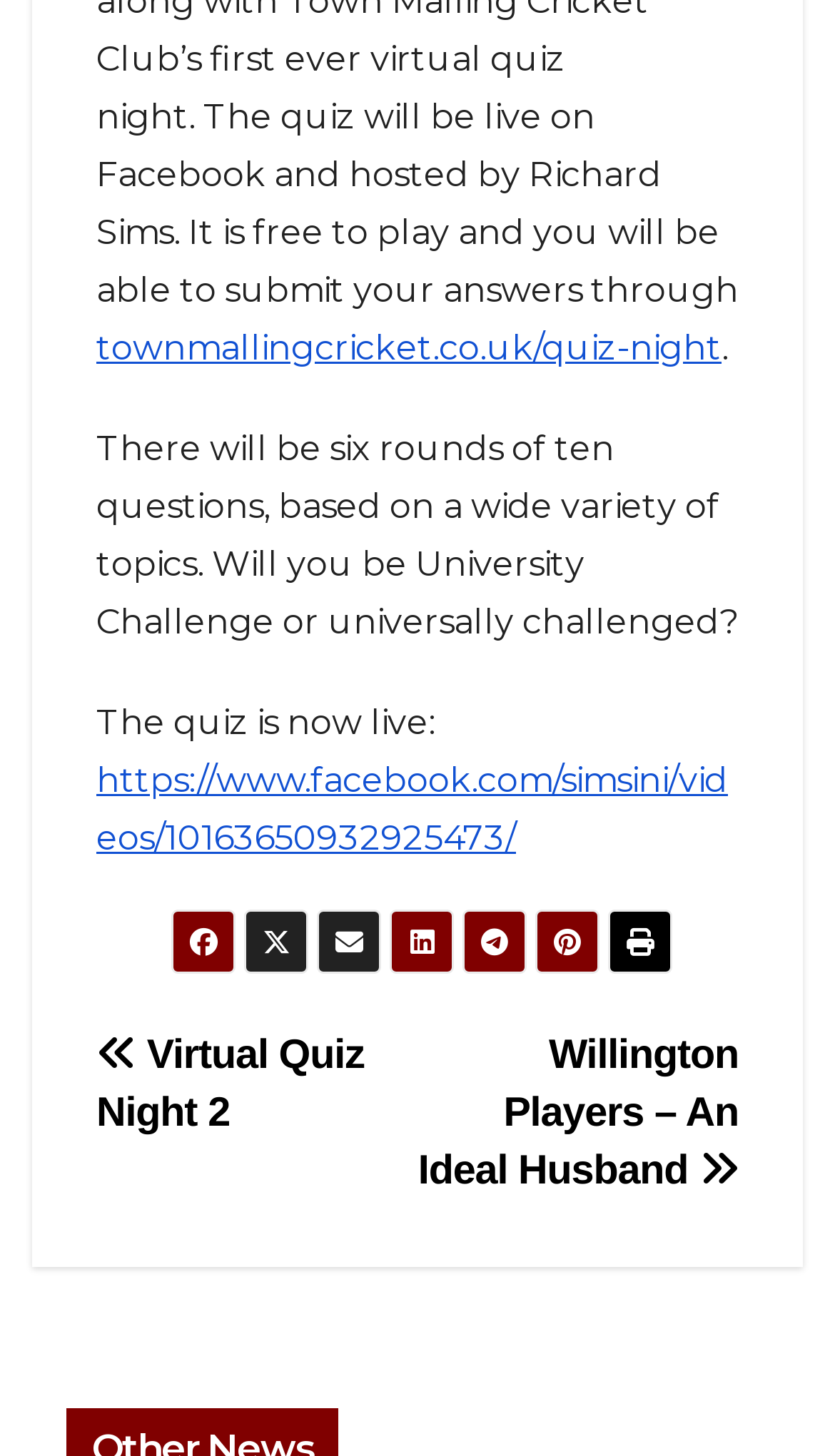Ascertain the bounding box coordinates for the UI element detailed here: "townmallingcricket.co.uk/quiz-night". The coordinates should be provided as [left, top, right, bottom] with each value being a float between 0 and 1.

[0.115, 0.224, 0.864, 0.252]